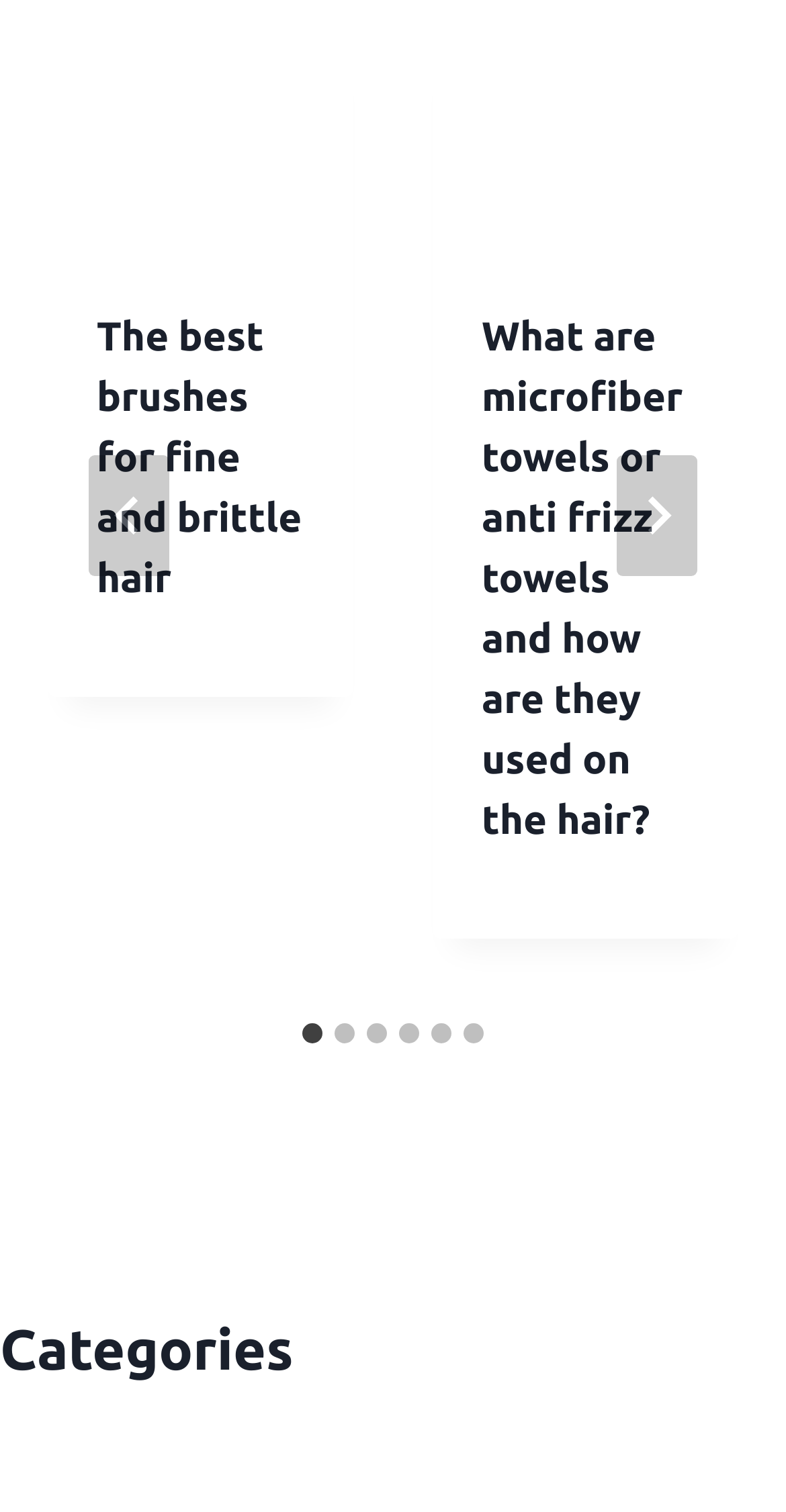What is the purpose of the 'Go to last slide' button?
Based on the screenshot, give a detailed explanation to answer the question.

I analyzed the button element with the text 'Go to last slide' and its control relationship with the 'splide01-track' element, which suggests that clicking this button will navigate the user to the last slide.